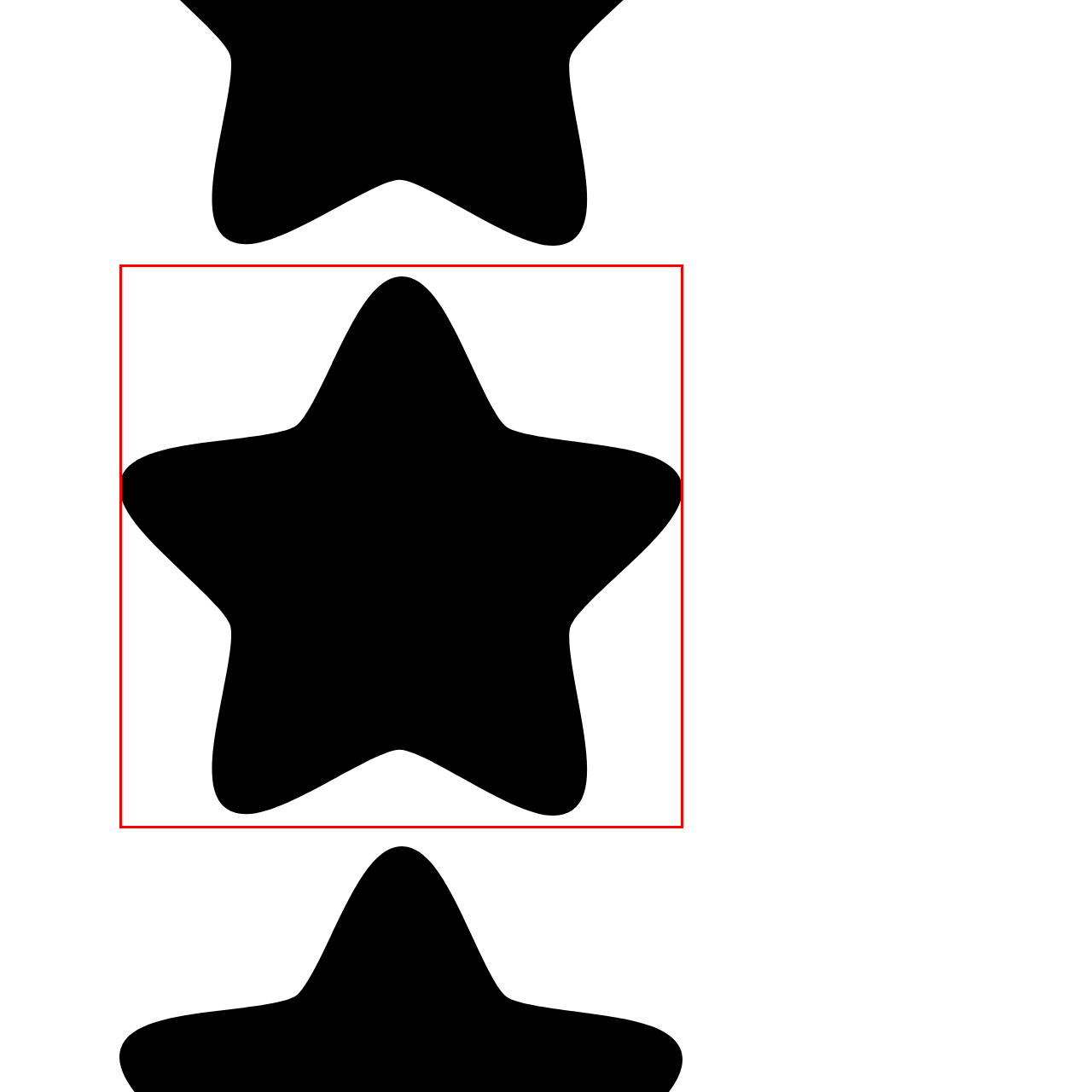Focus your attention on the picture enclosed within the red border and formulate a detailed answer to the question below, using the image as your primary reference: 
How many points does the star have?

The caption describes the star as having five sharp points, which implies that the star has five points.